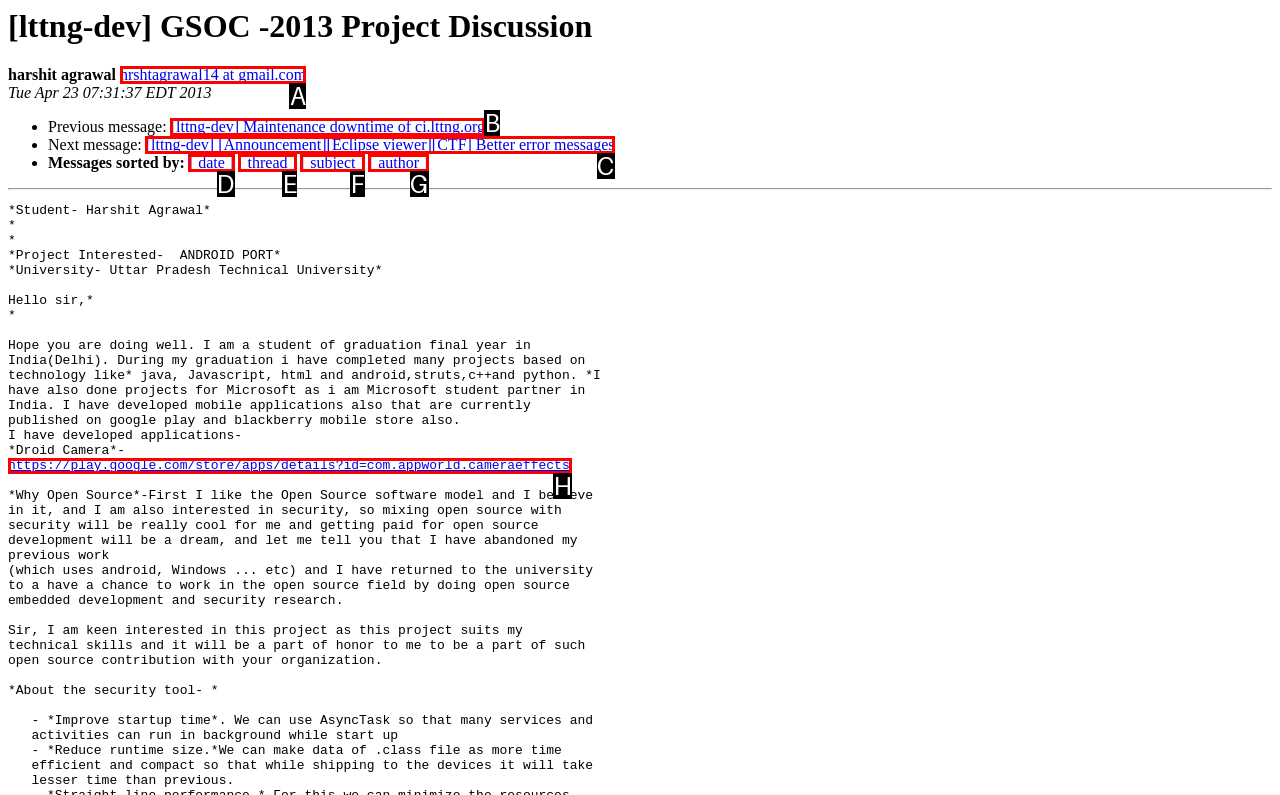Select the letter of the UI element you need to click to complete this task: View email of Harshit Agrawal.

A